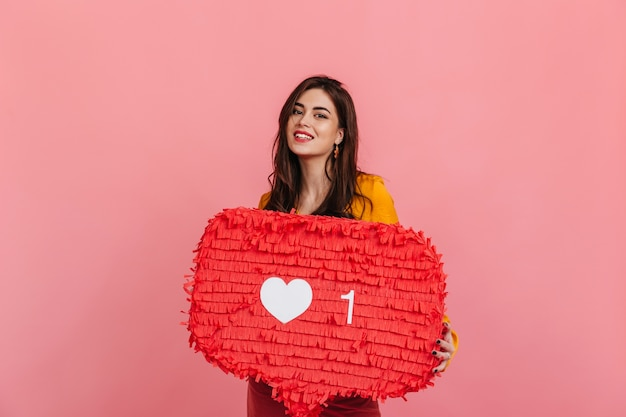What color is the woman's top?
Please provide a single word or phrase as the answer based on the screenshot.

Bright yellow